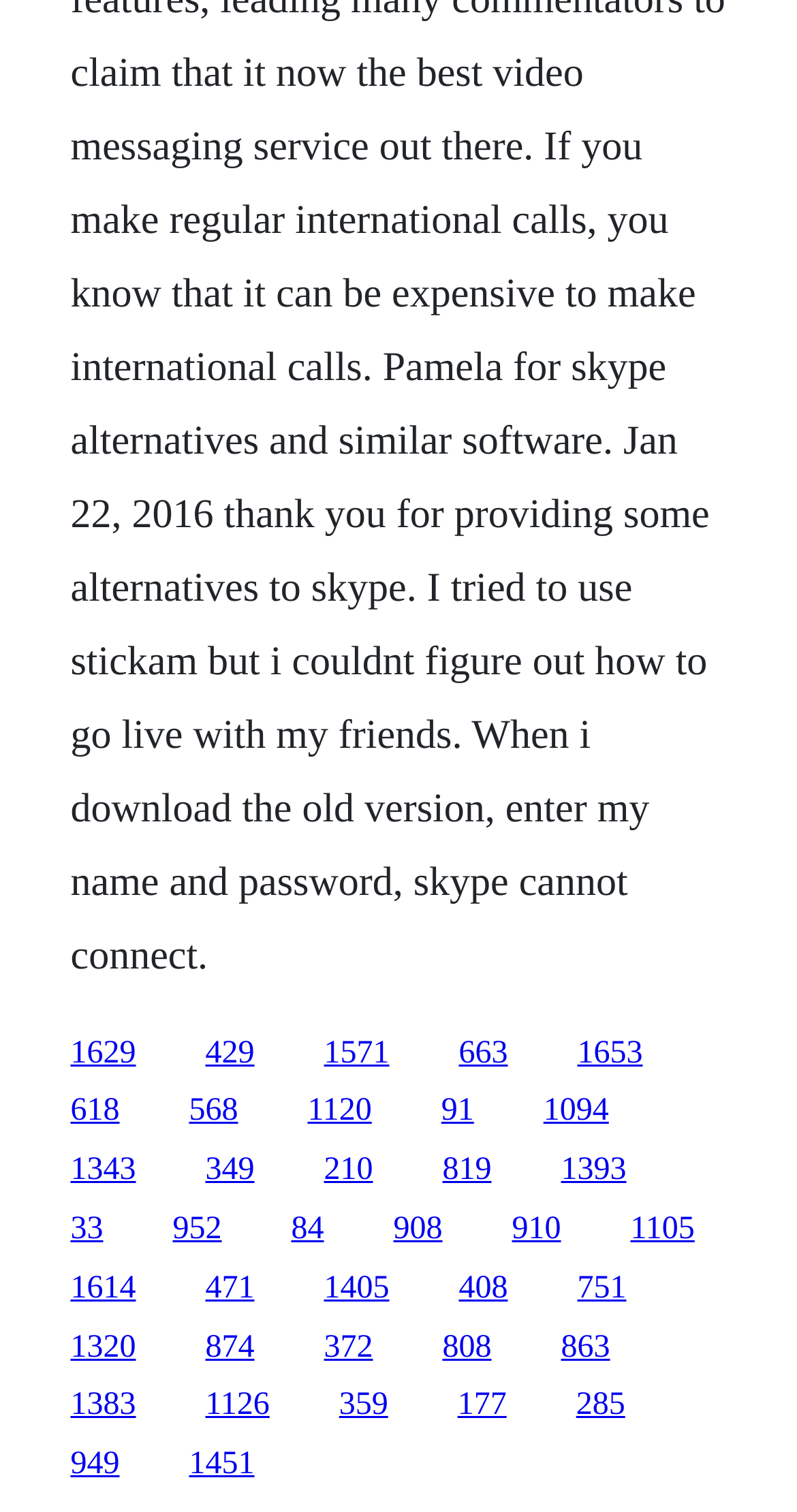Examine the screenshot and answer the question in as much detail as possible: Are the links evenly spaced?

By comparing the bounding box coordinates of adjacent links, I found that the links are not evenly spaced. The x1 and x2 coordinates of the links vary, indicating that the links have different widths and are not evenly distributed.